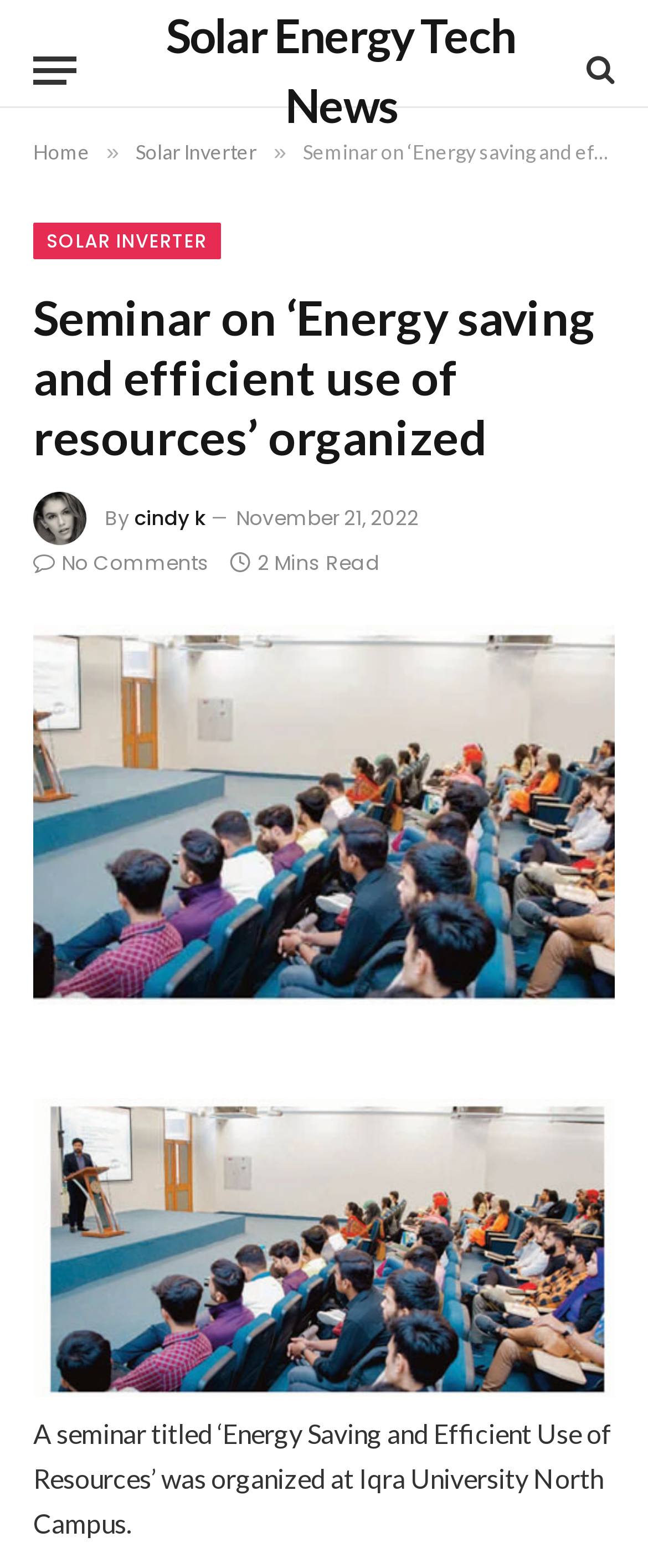Who is the author of the article? Analyze the screenshot and reply with just one word or a short phrase.

cindy k